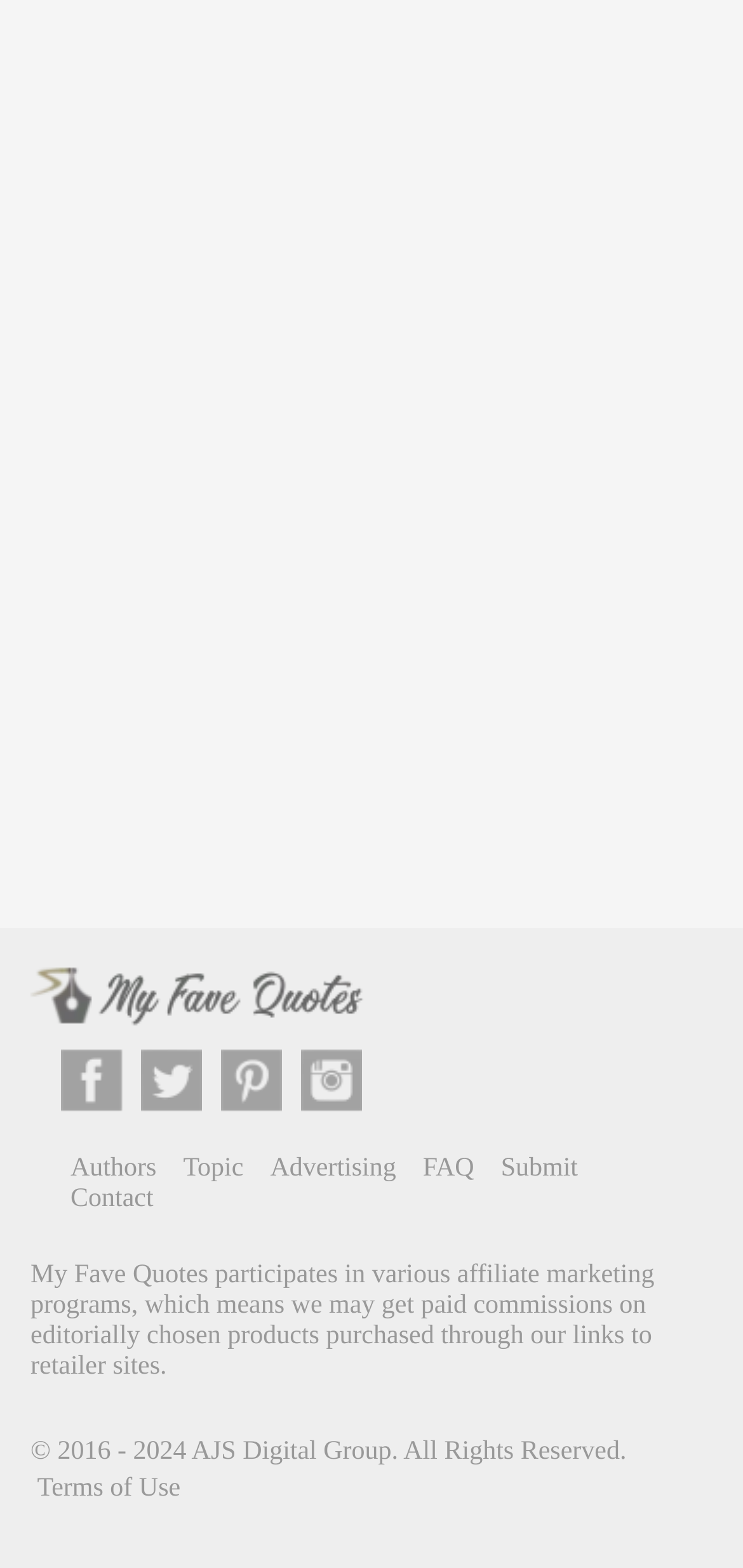Provide the bounding box coordinates of the HTML element this sentence describes: "FAQ".

[0.569, 0.736, 0.638, 0.754]